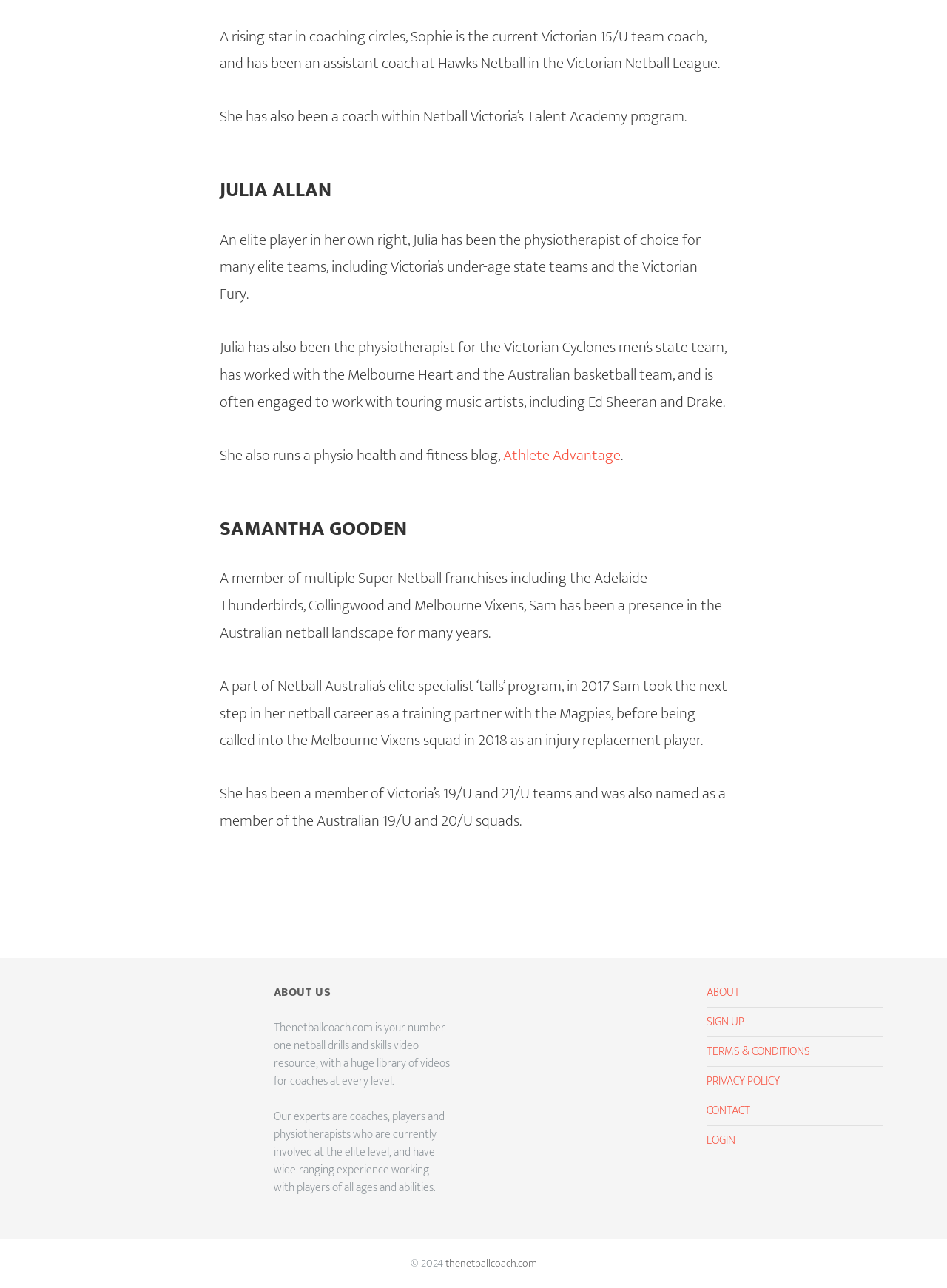Find the bounding box of the UI element described as follows: "PRIVACY POLICY".

[0.746, 0.831, 0.823, 0.847]